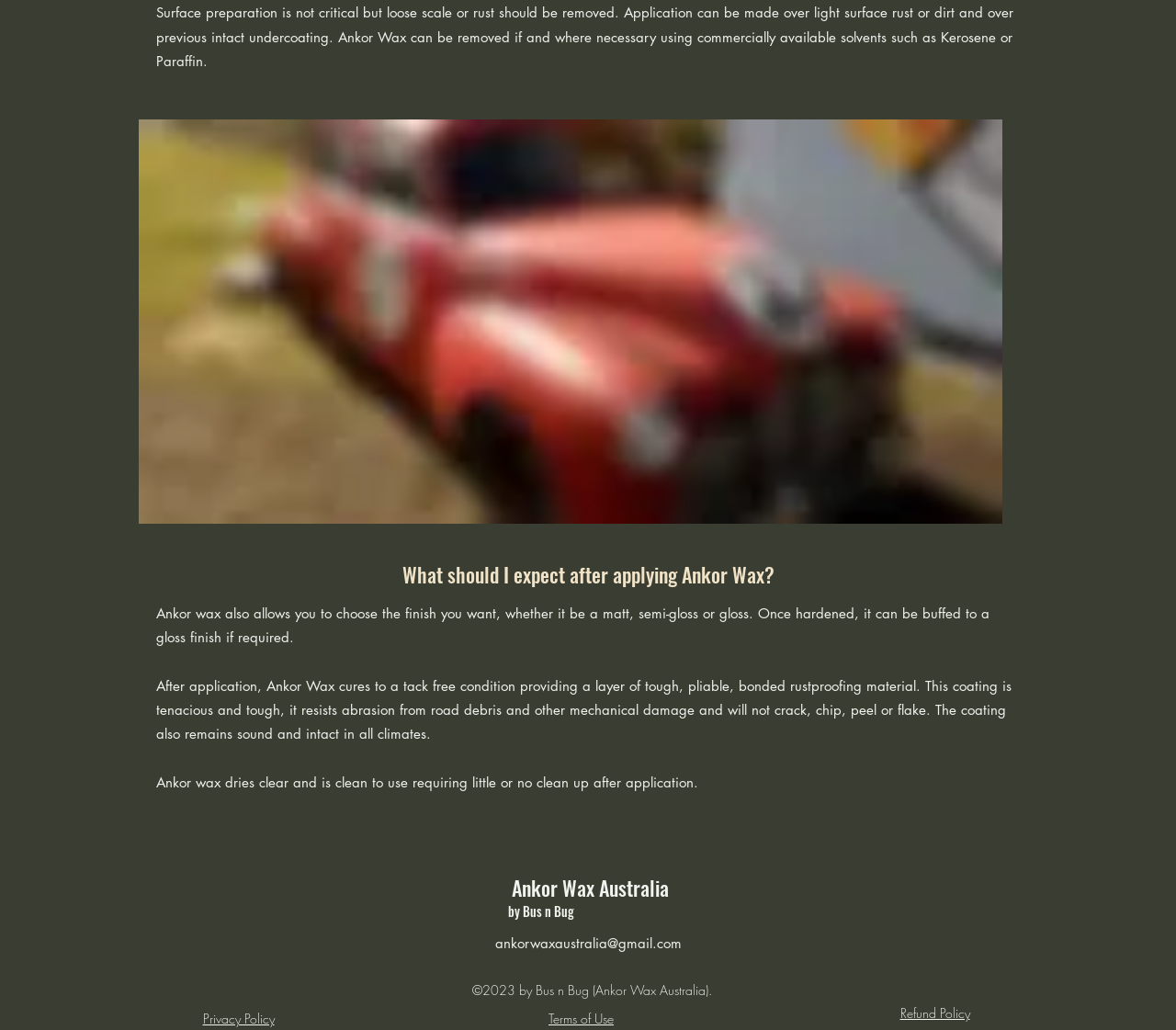Analyze the image and deliver a detailed answer to the question: What is the condition of Ankor Wax after application?

According to the StaticText element with the text 'After application, Ankor Wax cures to a tack free condition providing a layer of tough, pliable, bonded rustproofing material.', Ankor Wax cures to a tack free condition after application.